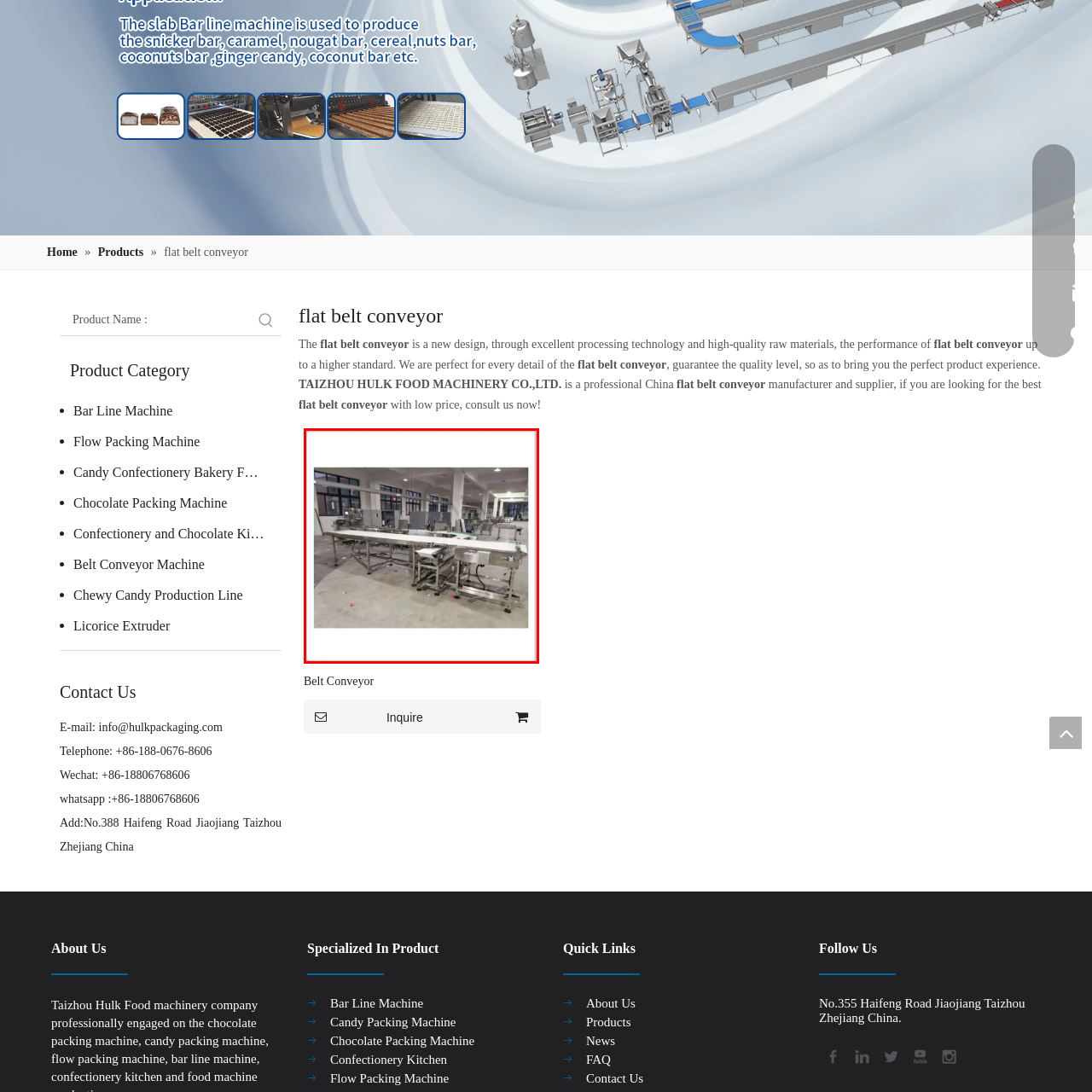What is the purpose of the conveyor system?
Pay attention to the segment of the image within the red bounding box and offer a detailed answer to the question.

The caption explains that the equipment is 'integral for transporting products smoothly, ensuring streamlined workflow in manufacturing processes', which implies that the primary function of the conveyor system is to facilitate the efficient movement of products through the production line.